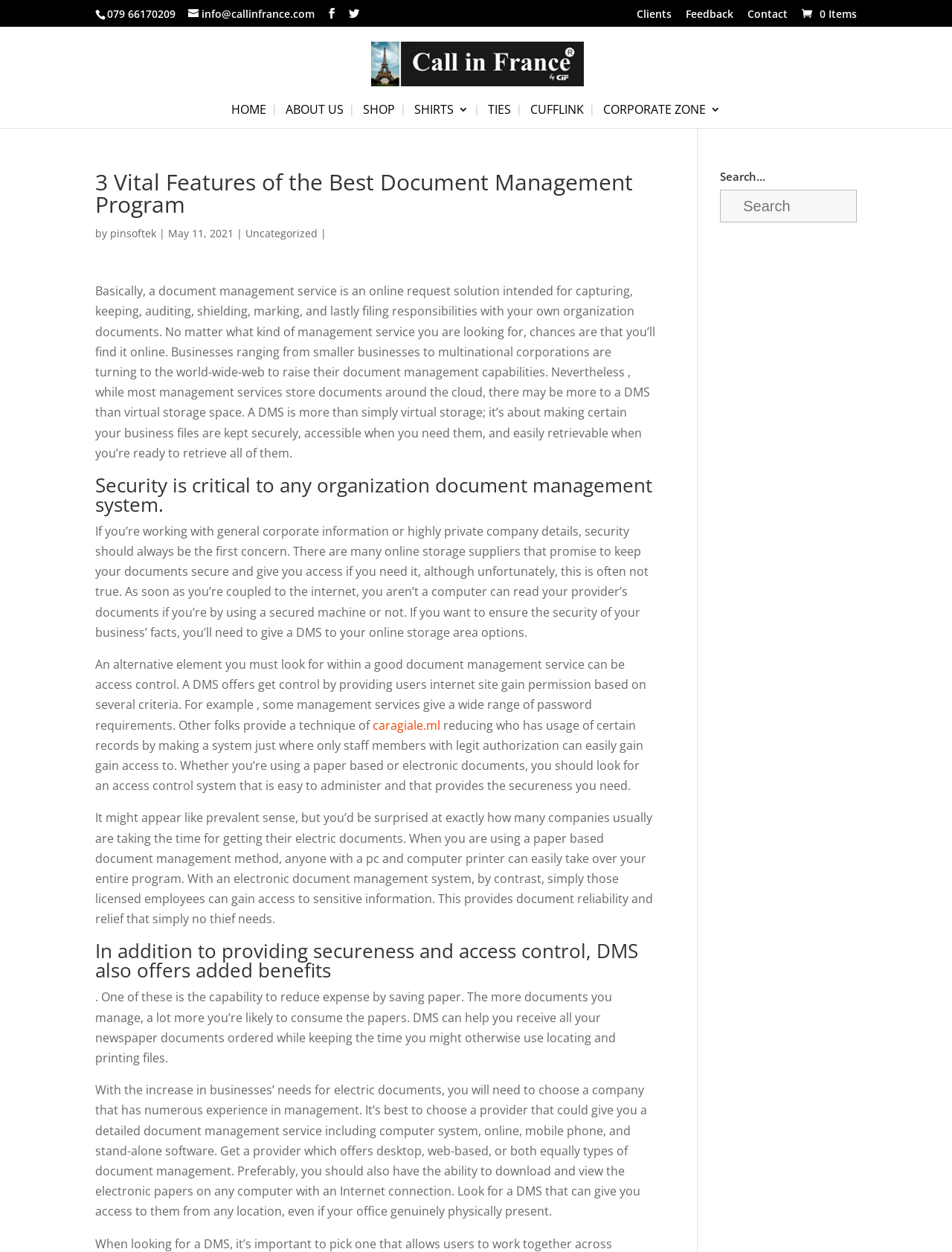What is the author of the article?
Using the information from the image, answer the question thoroughly.

I found the author of the article by looking at the link element with the bounding box coordinates [0.116, 0.181, 0.164, 0.192]. The text content of this element is 'pinsoftek', which is likely the author of the article.